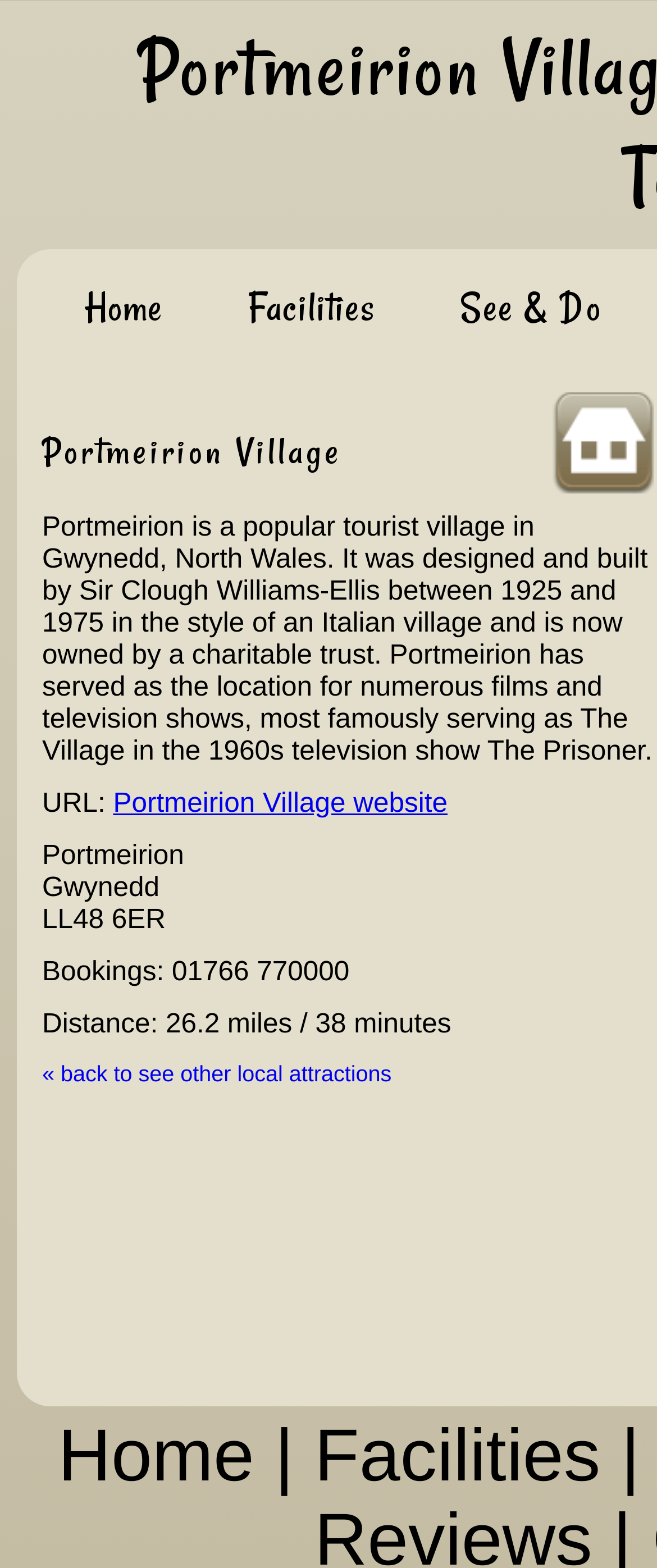Reply to the question with a single word or phrase:
What is the postcode of Portmeirion?

LL48 6ER